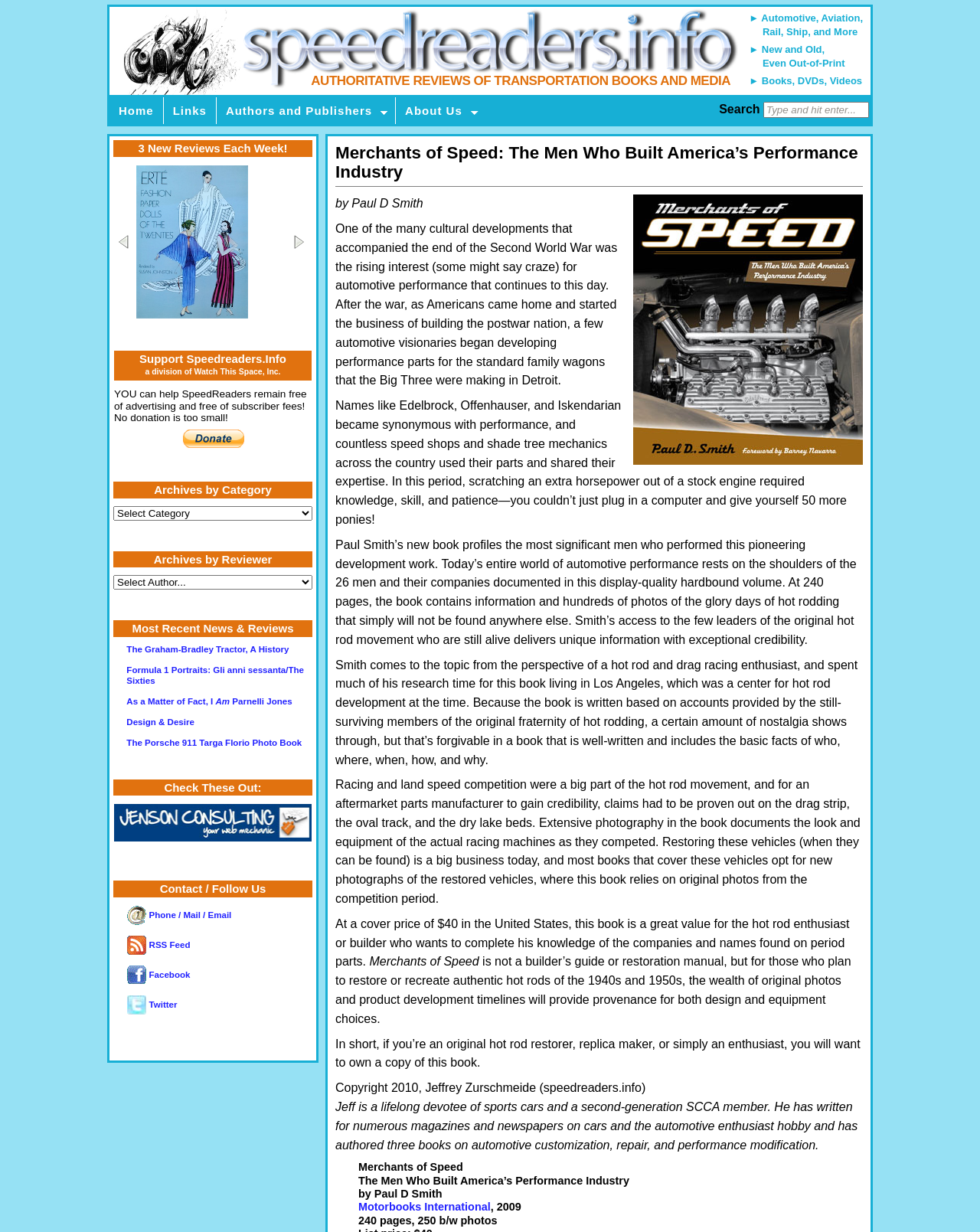Articulate a detailed summary of the webpage's content and design.

This webpage is about "Merchants of Speed: The Men Who Built America's Performance Industry", a book that profiles the pioneers of the automotive performance industry. At the top of the page, there is a link to a section about transportation books and media, accompanied by two images. Below this, there are links to the website's home page, links, authors and publishers, and about us sections.

On the left side of the page, there is a search bar with a prompt to "Type and hit enter...". Below this, there is a heading with the title of the book, followed by an image and a brief description of the book's content. The description explains that the book profiles 26 men who pioneered the development of automotive performance parts and tells the story of how they contributed to the growth of the industry.

The main content of the page is divided into several sections, each describing a different aspect of the book. There are six sections in total, each with a heading and several paragraphs of text. The sections describe the book's content, its focus on the pioneers of the industry, and its value to hot rod enthusiasts and builders.

At the bottom of the page, there are several links to other sections of the website, including archives by category and reviewer, most recent news and reviews, and contact information. There are also links to social media platforms and an RSS feed. On the right side of the page, there are several links to book reviews, including "The Graham-Bradley Tractor, A History", "Formula 1 Portraits: Gli anni sessanta/The Sixties", and "As a Matter of Fact, I Am Parnelli Jones".